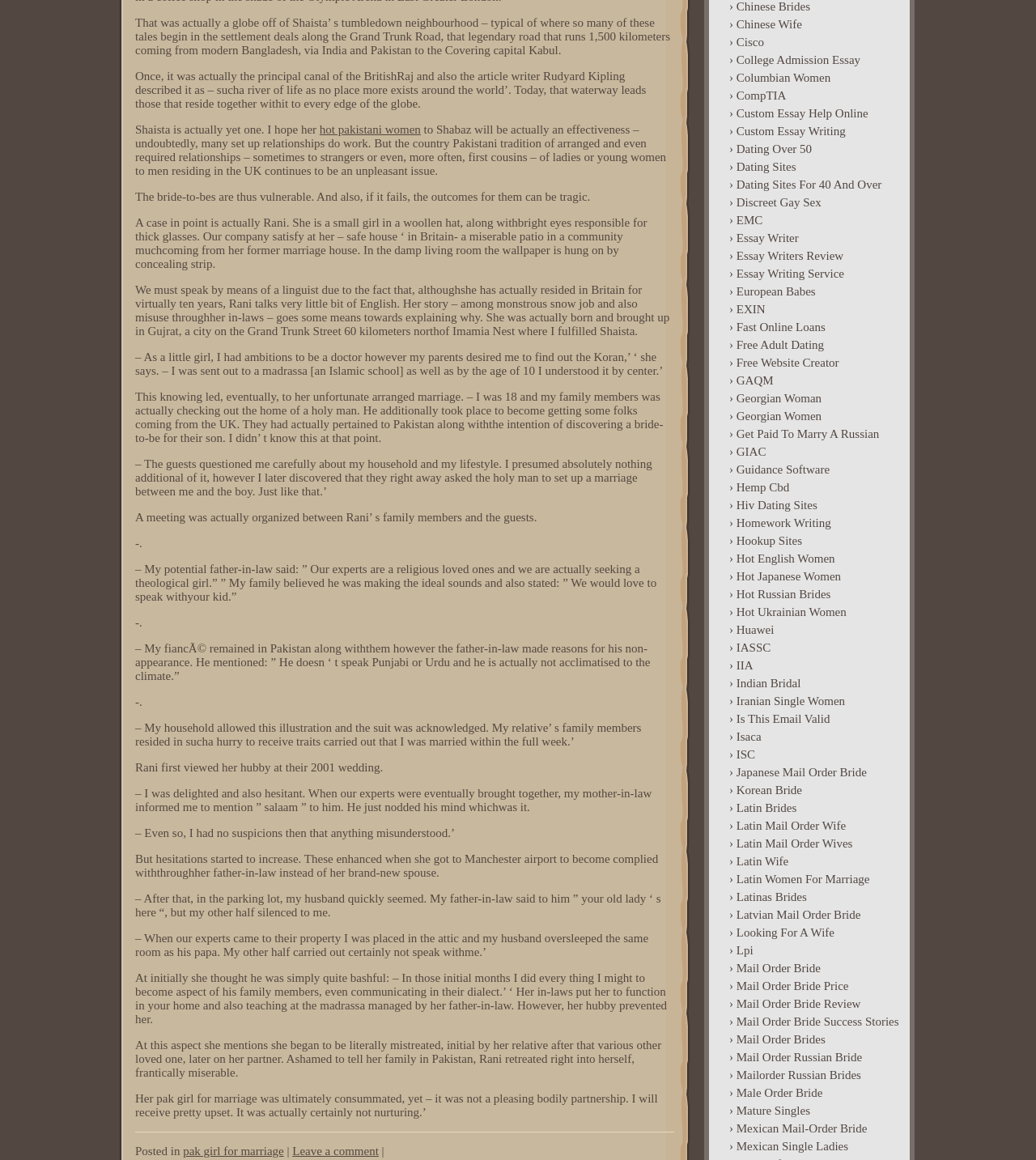Provide the bounding box coordinates of the HTML element this sentence describes: "Custom Essay Help Online". The bounding box coordinates consist of four float numbers between 0 and 1, i.e., [left, top, right, bottom].

[0.692, 0.09, 0.87, 0.105]